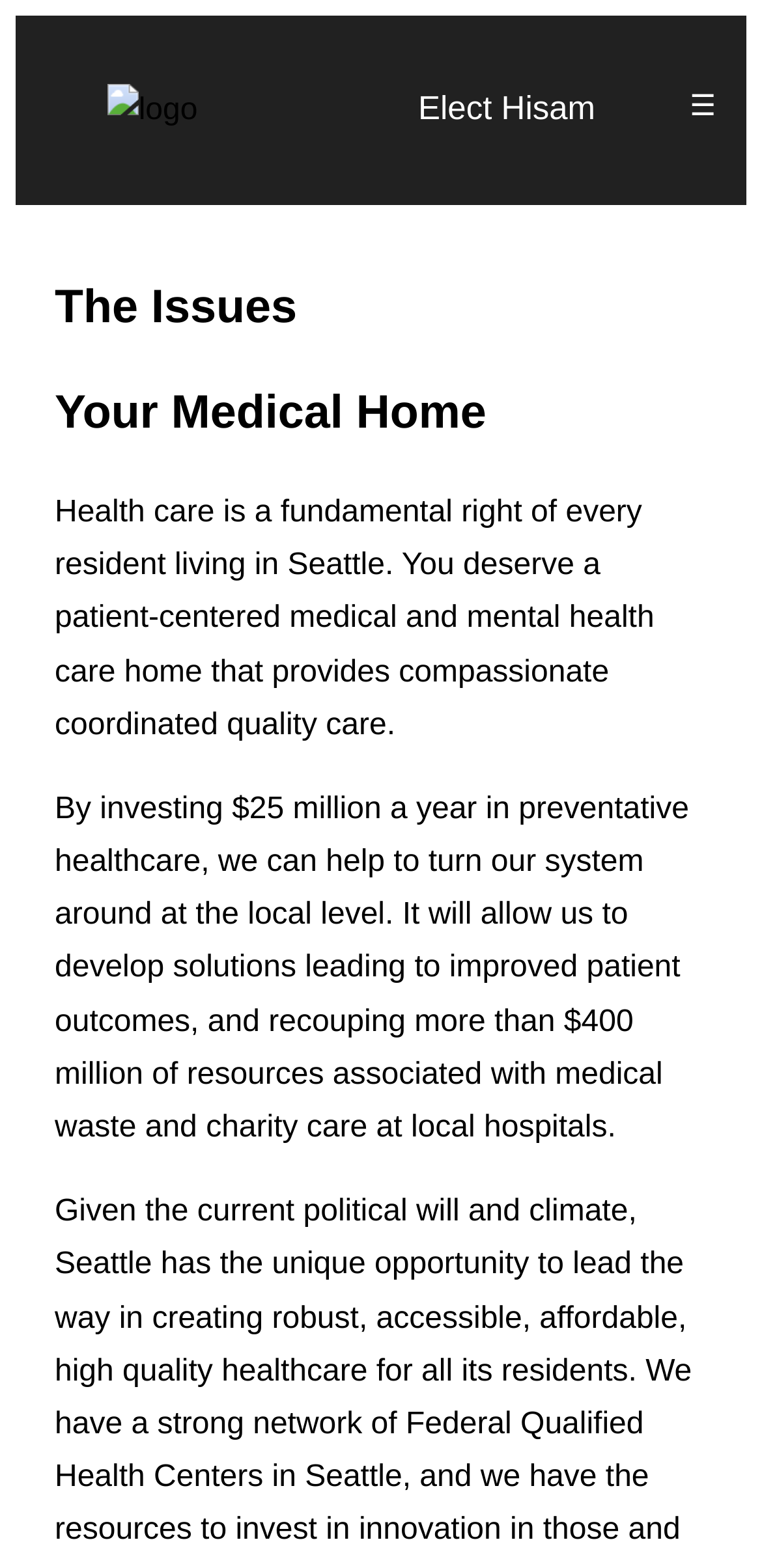What is the logo image located on the webpage?
Based on the screenshot, provide your answer in one word or phrase.

Top-left corner